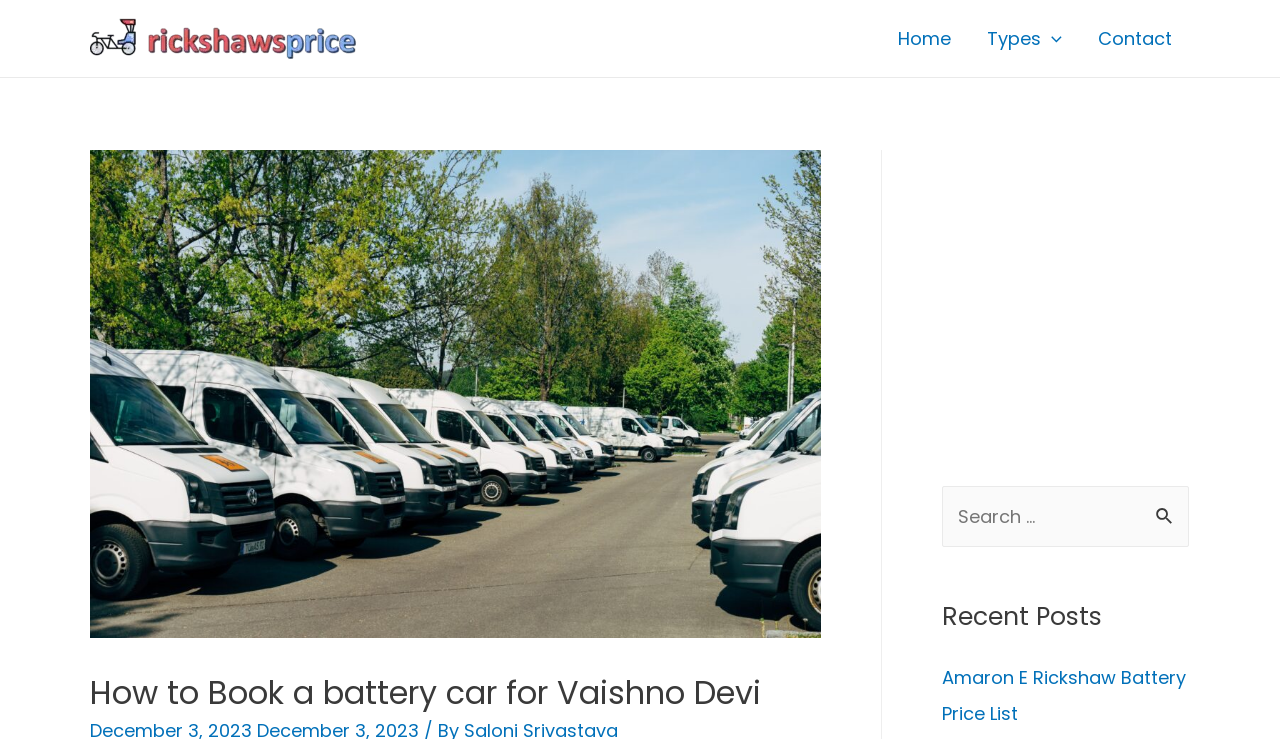What is the name of the link next to the 'Home' link?
Can you provide an in-depth and detailed response to the question?

By examining the navigation section, I found that the link next to the 'Home' link is labeled as 'Types'. This link is likely to provide information about different types of battery cars available for booking.